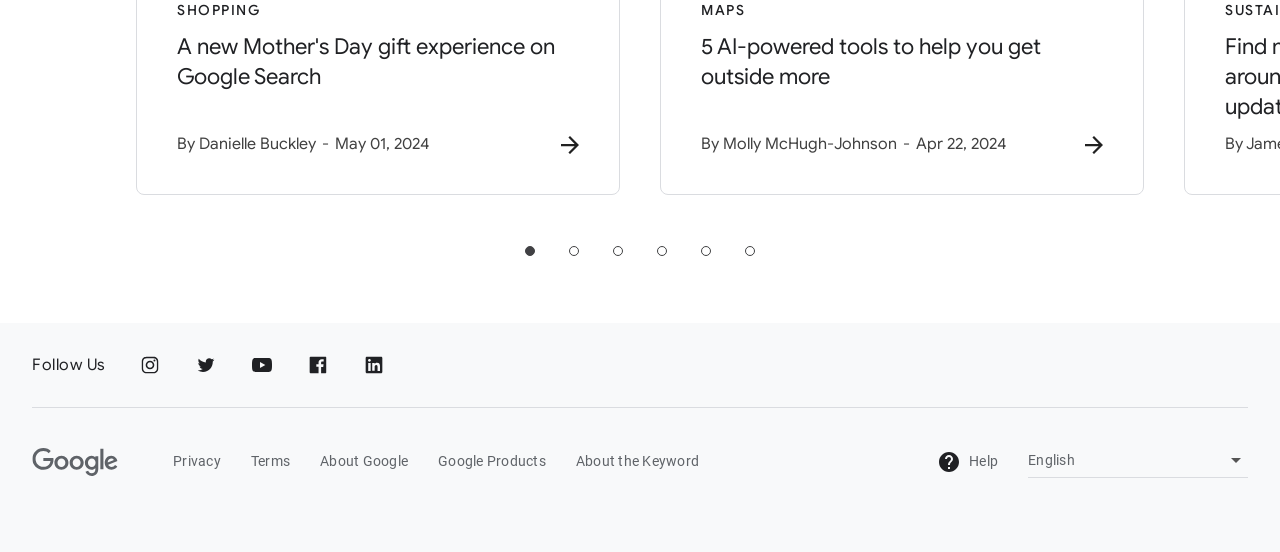Using the provided element description "About Google", determine the bounding box coordinates of the UI element.

[0.25, 0.815, 0.319, 0.855]